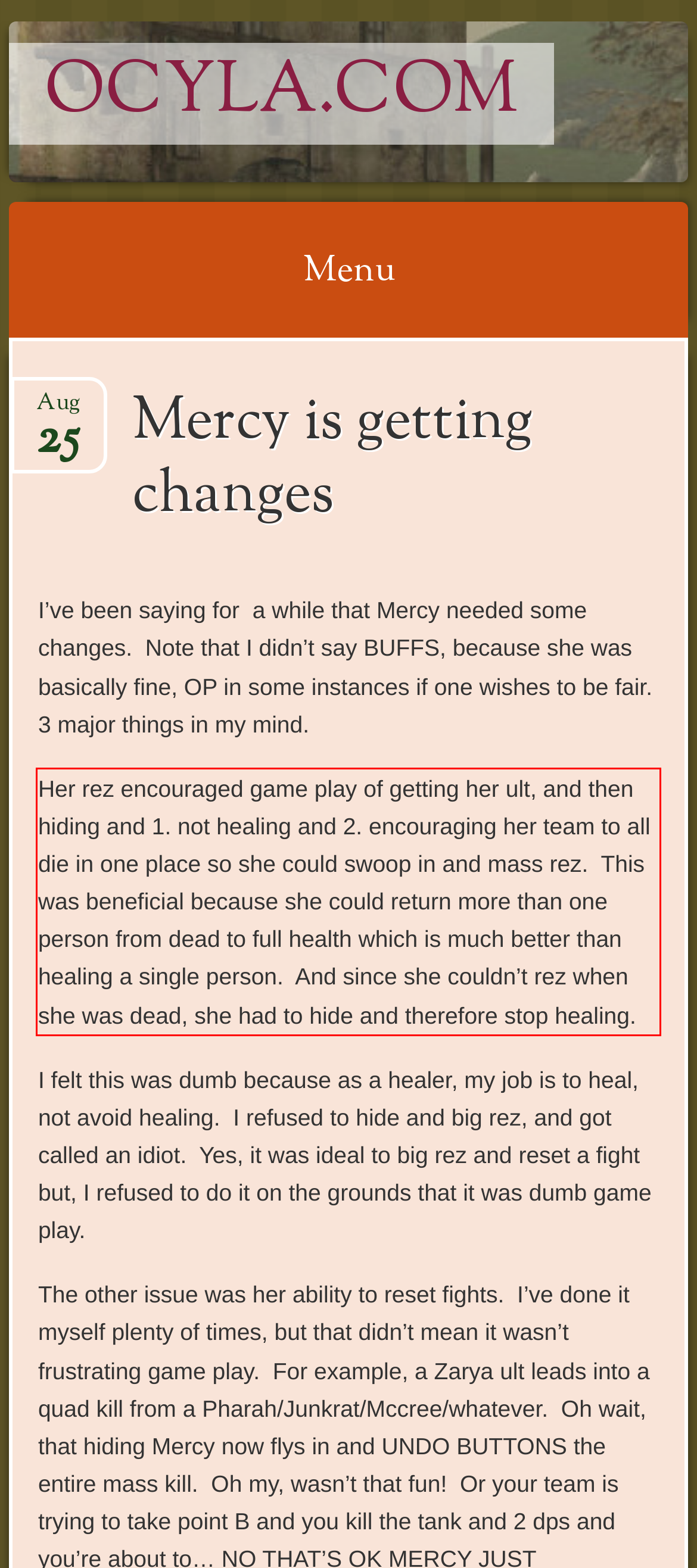Please examine the screenshot of the webpage and read the text present within the red rectangle bounding box.

Her rez encouraged game play of getting her ult, and then hiding and 1. not healing and 2. encouraging her team to all die in one place so she could swoop in and mass rez. This was beneficial because she could return more than one person from dead to full health which is much better than healing a single person. And since she couldn’t rez when she was dead, she had to hide and therefore stop healing.